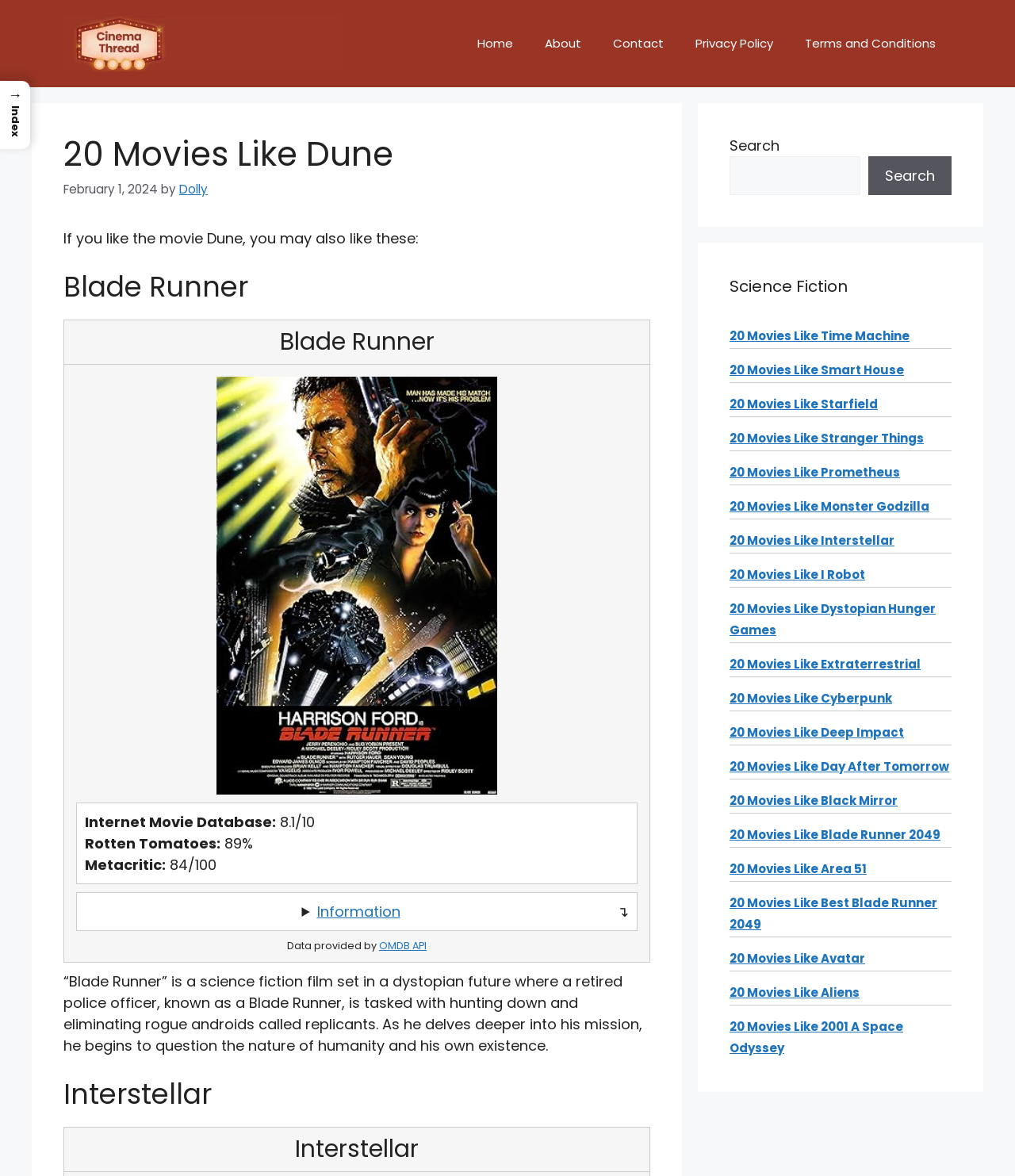Determine the bounding box coordinates of the section to be clicked to follow the instruction: "Learn more about the website". The coordinates should be given as four float numbers between 0 and 1, formatted as [left, top, right, bottom].

[0.521, 0.017, 0.588, 0.057]